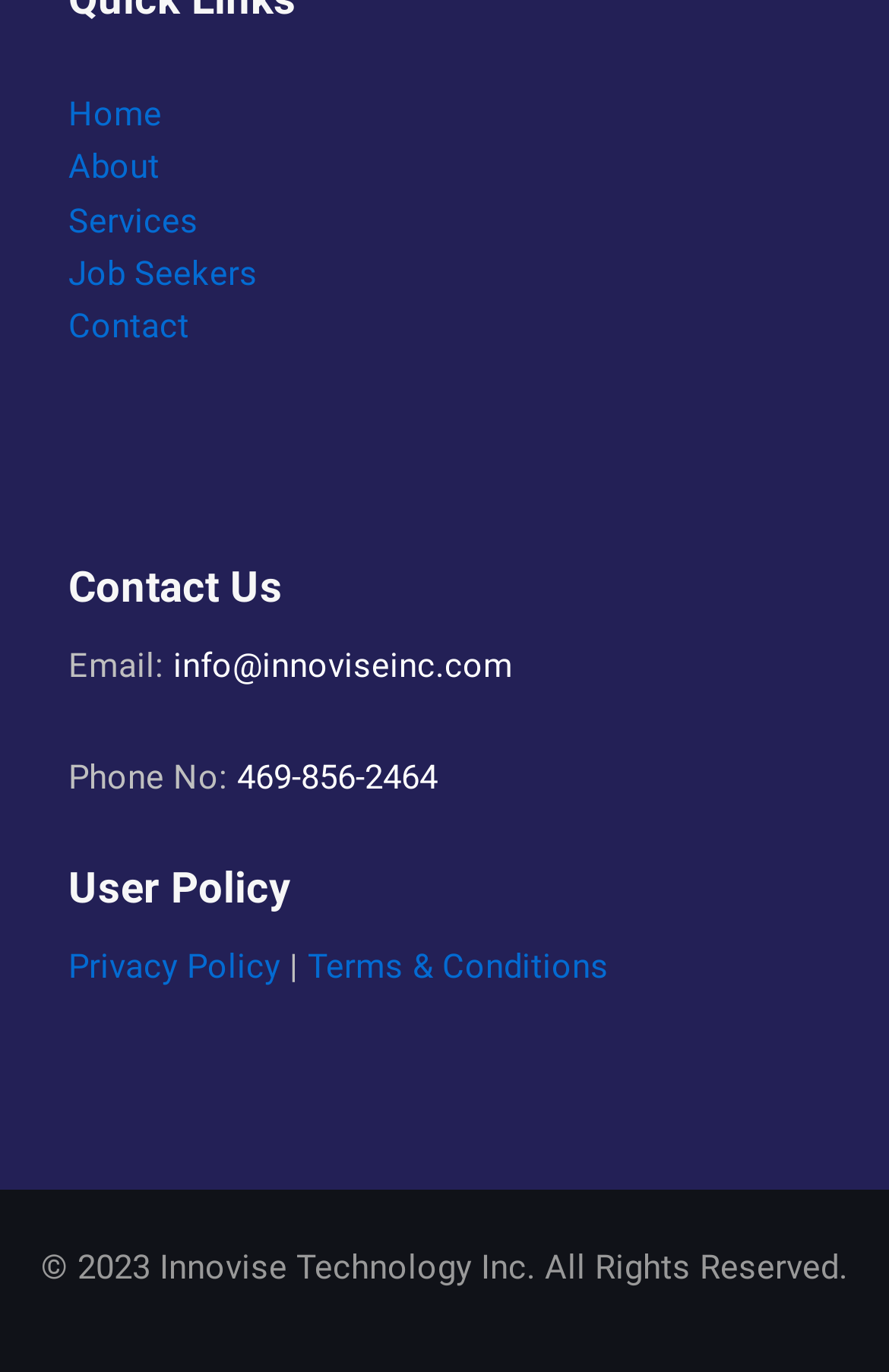What is the email address provided?
Look at the image and answer the question using a single word or phrase.

info@innoviseinc.com